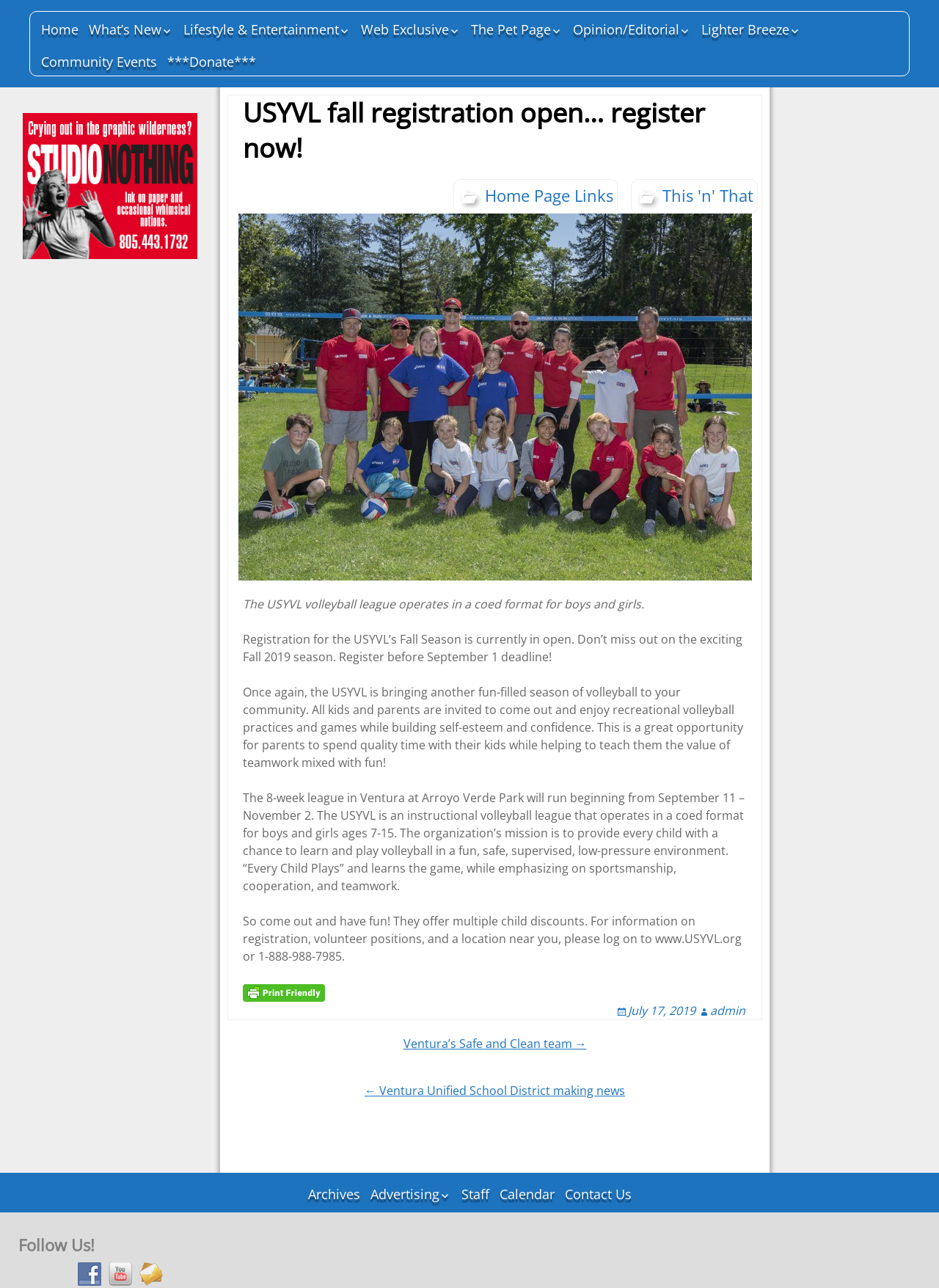Determine the bounding box coordinates (top-left x, top-left y, bottom-right x, bottom-right y) of the UI element described in the following text: Harbor Patrol Blotter

[0.091, 0.134, 0.248, 0.15]